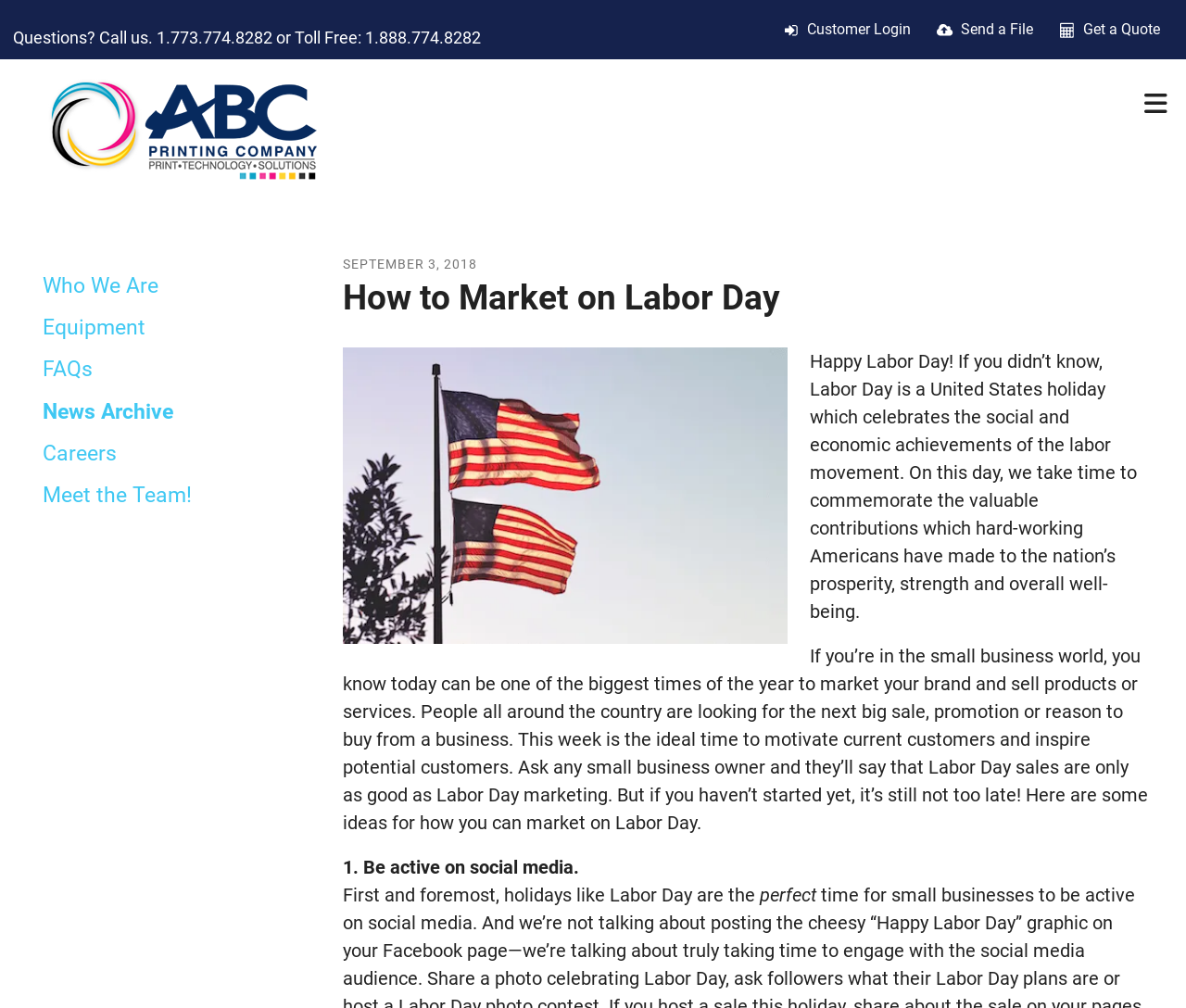Determine the bounding box coordinates of the region to click in order to accomplish the following instruction: "Login as a customer". Provide the coordinates as four float numbers between 0 and 1, specifically [left, top, right, bottom].

[0.66, 0.02, 0.674, 0.037]